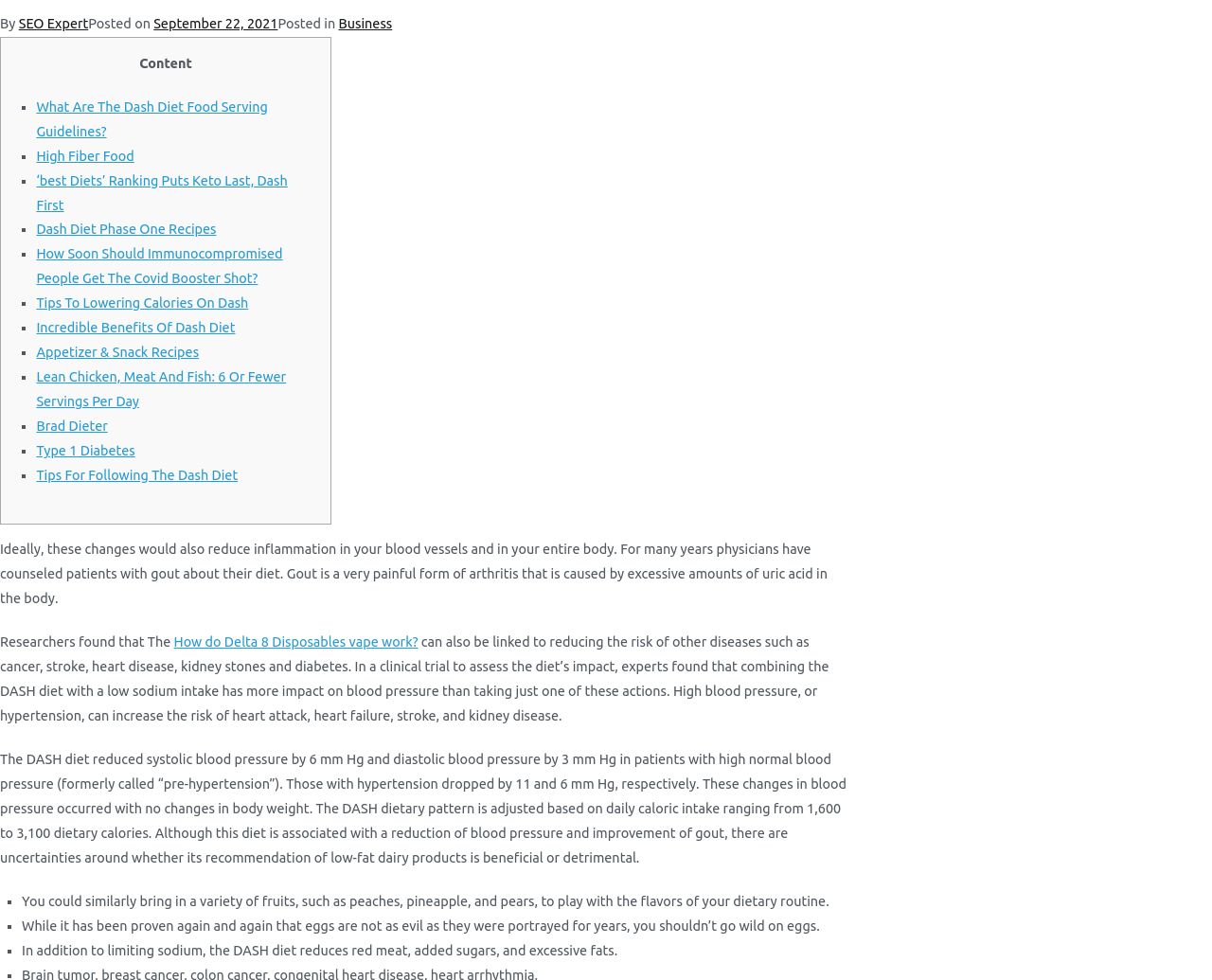Indicate the bounding box coordinates of the element that needs to be clicked to satisfy the following instruction: "Read the article 'What Are The Dash Diet Food Serving Guidelines?'". The coordinates should be four float numbers between 0 and 1, i.e., [left, top, right, bottom].

[0.03, 0.101, 0.221, 0.142]